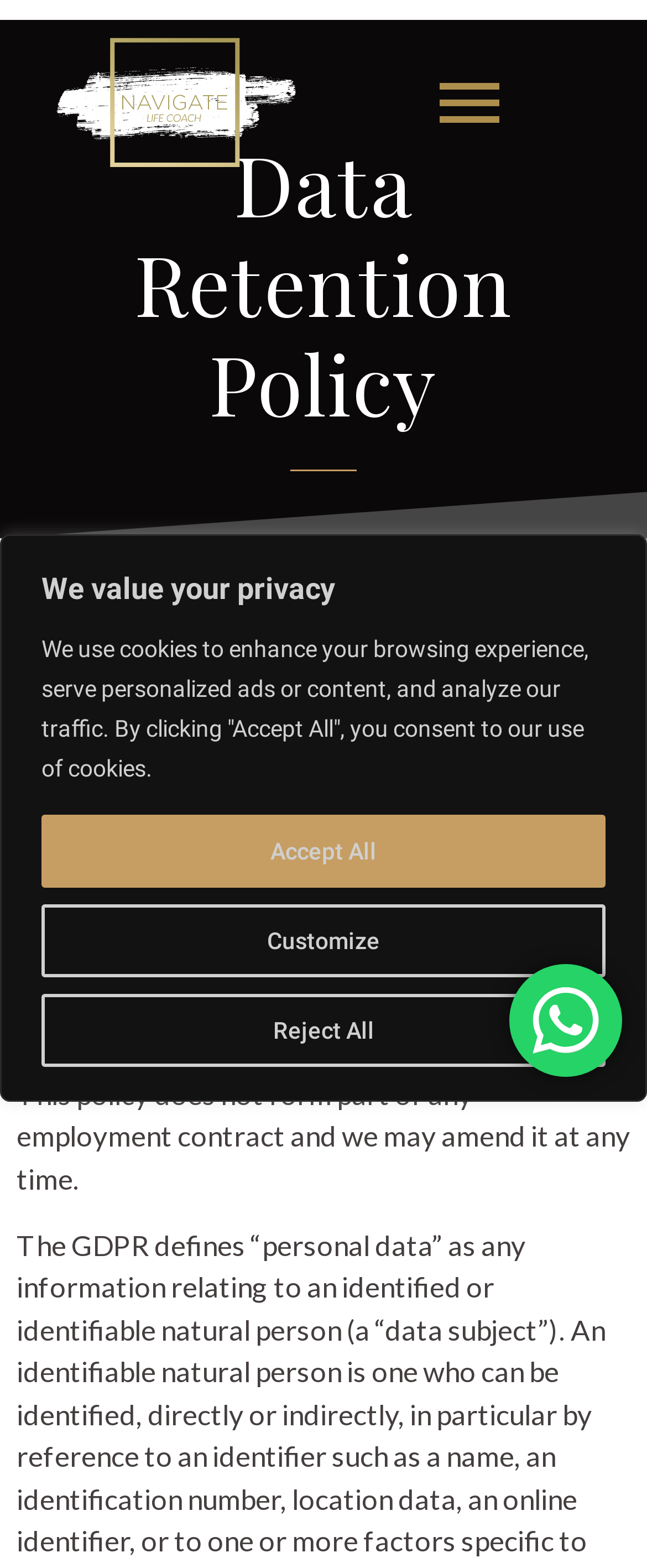What is the tone of the policy?
Provide a one-word or short-phrase answer based on the image.

Formal